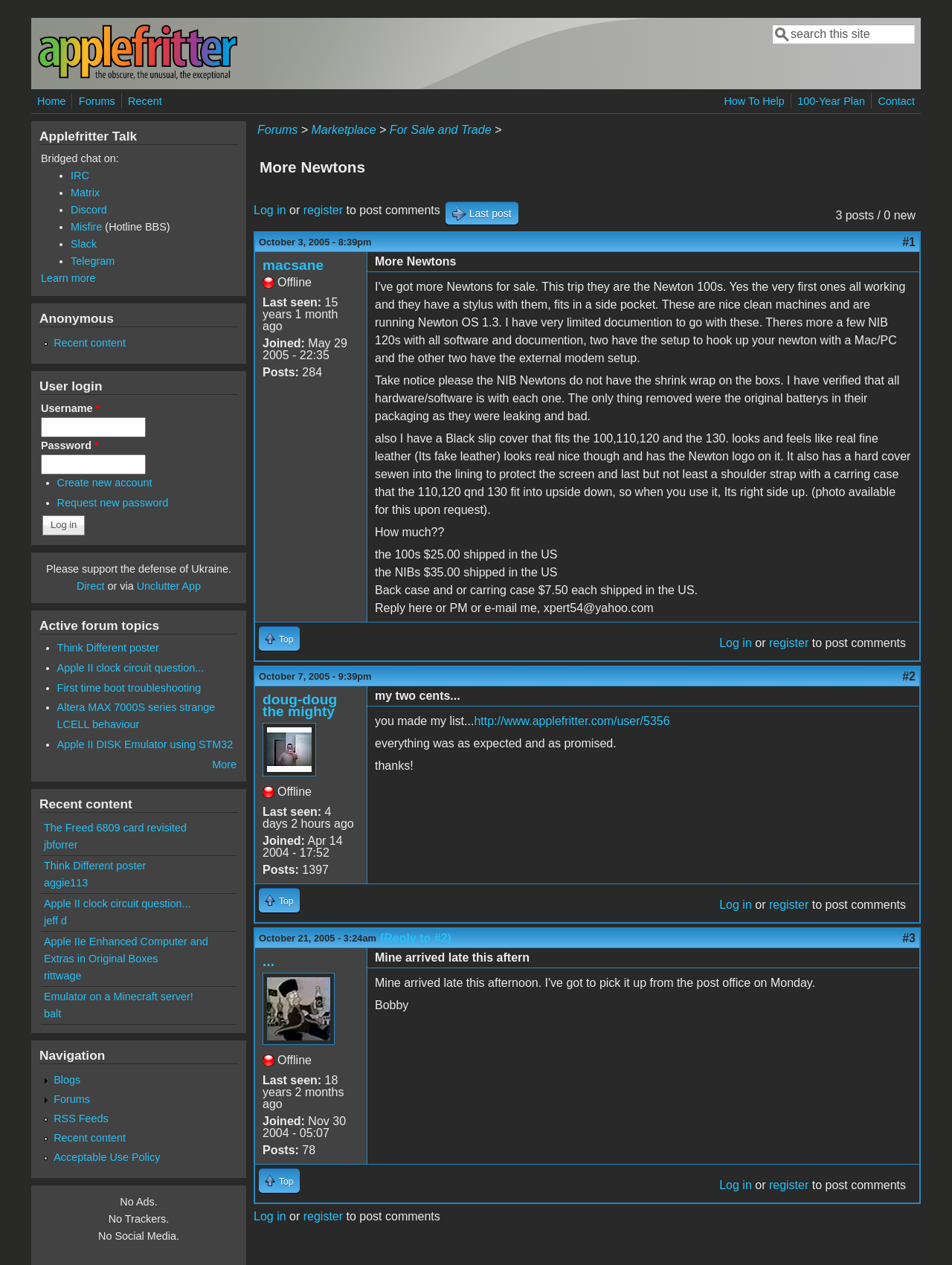From the webpage screenshot, predict the bounding box coordinates (top-left x, top-left y, bottom-right x, bottom-right y) for the UI element described here: More

[0.223, 0.599, 0.248, 0.609]